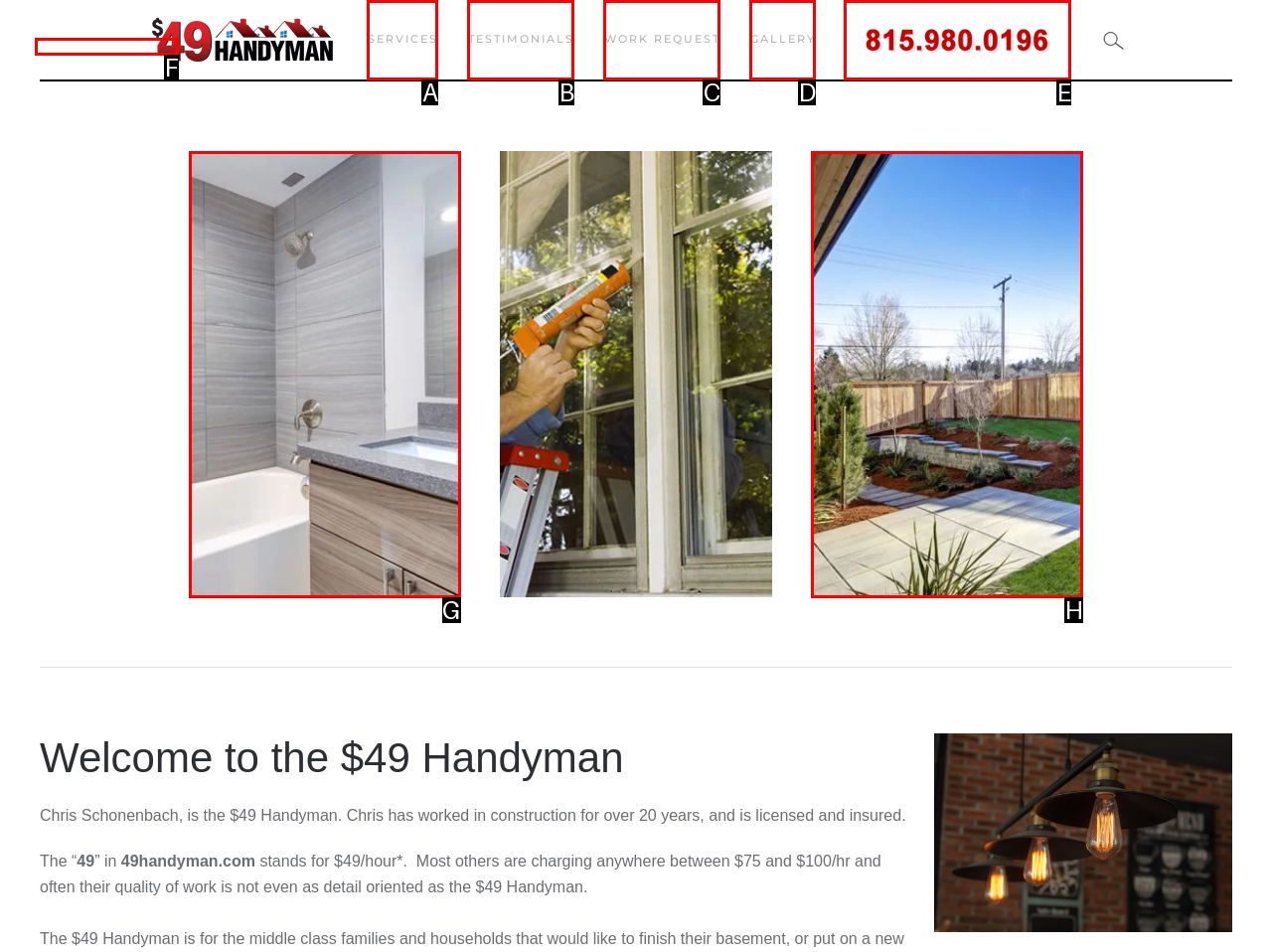Choose the letter that corresponds to the correct button to accomplish the task: Call the $49 Handyman using the phone number
Reply with the letter of the correct selection only.

E